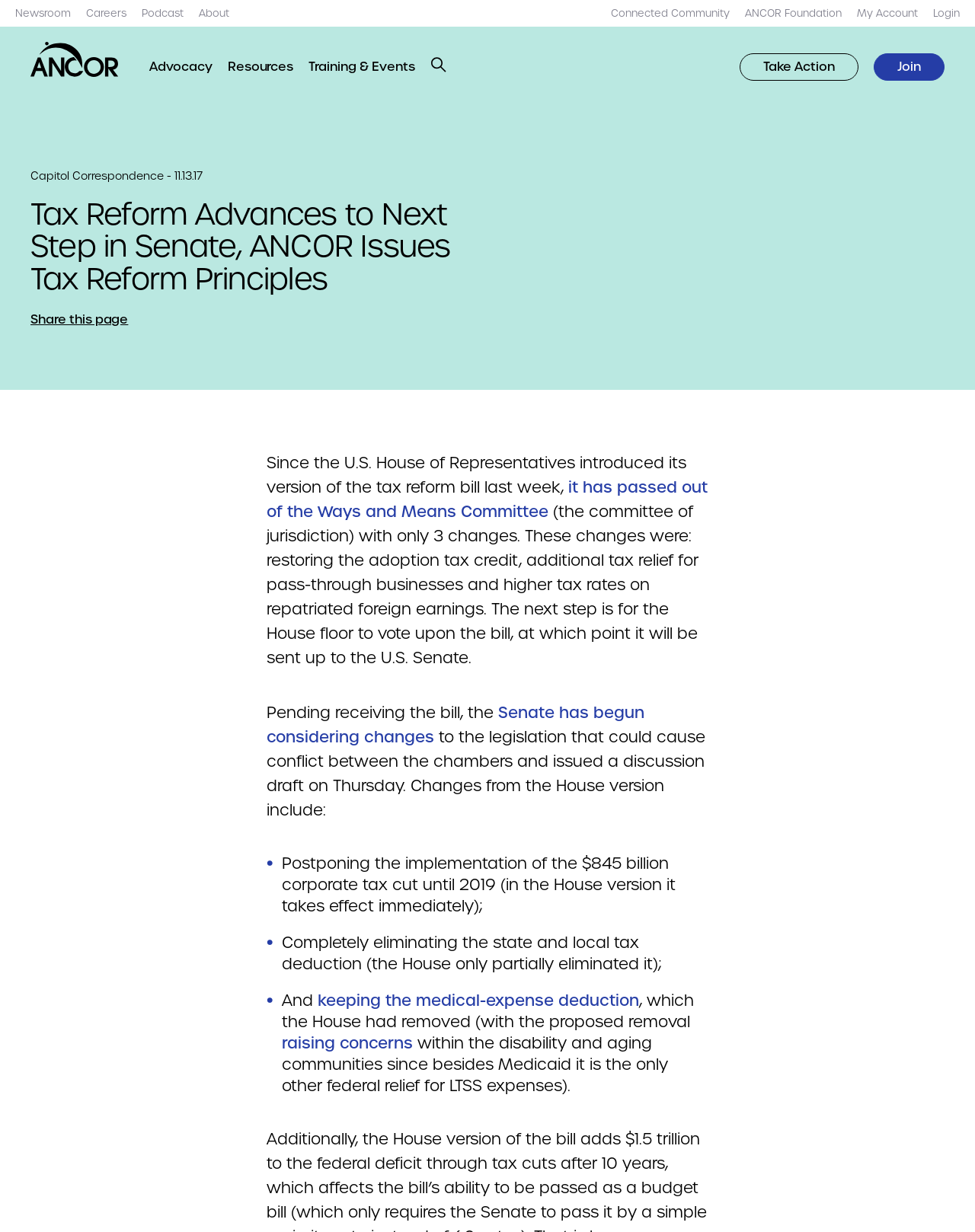What is the text above the 'Take Action' button?
Please answer the question with a single word or phrase, referencing the image.

Capitol Correspondence - 11.13.17